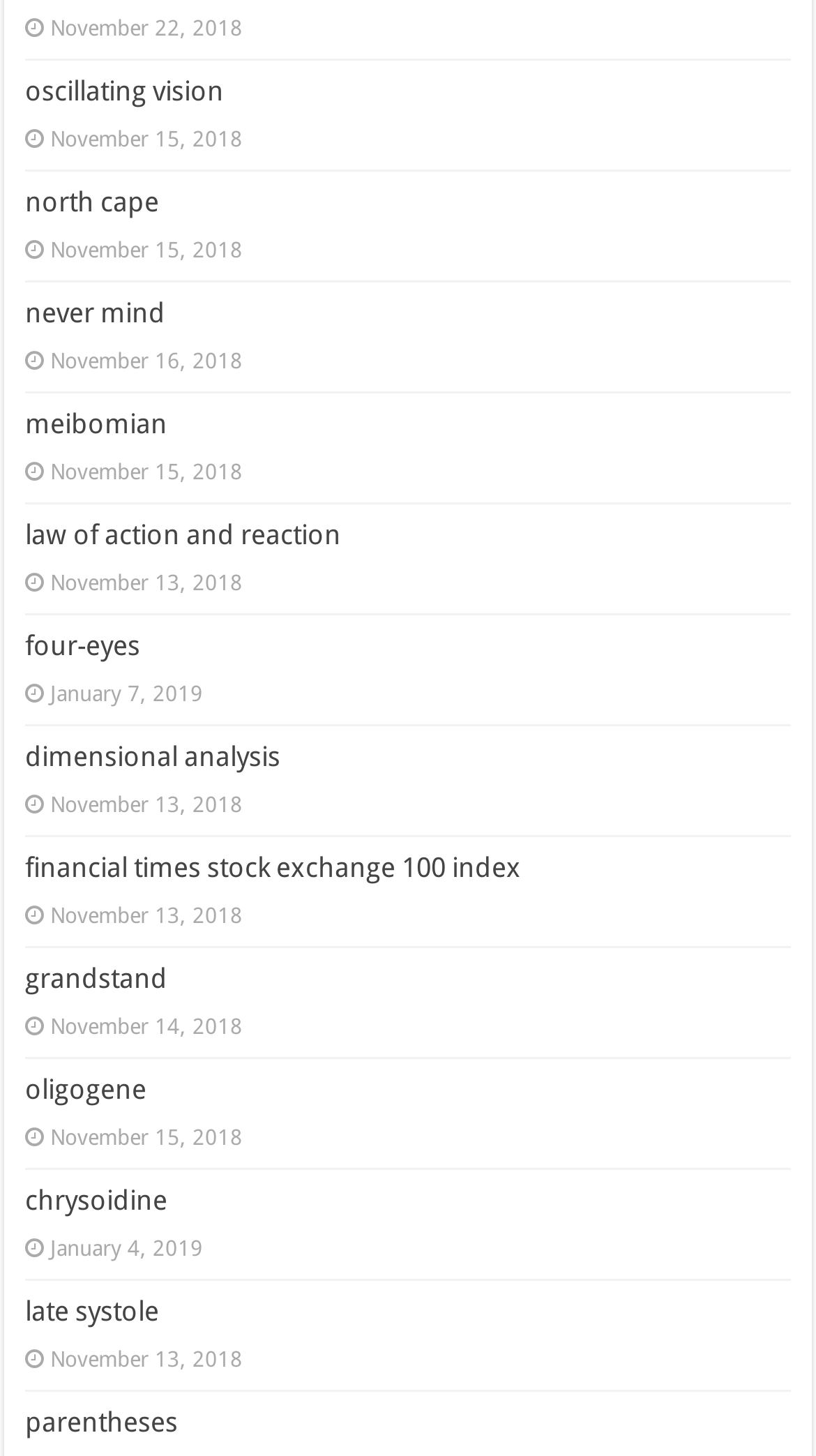How many headings are on this webpage?
Using the image, provide a concise answer in one word or a short phrase.

20